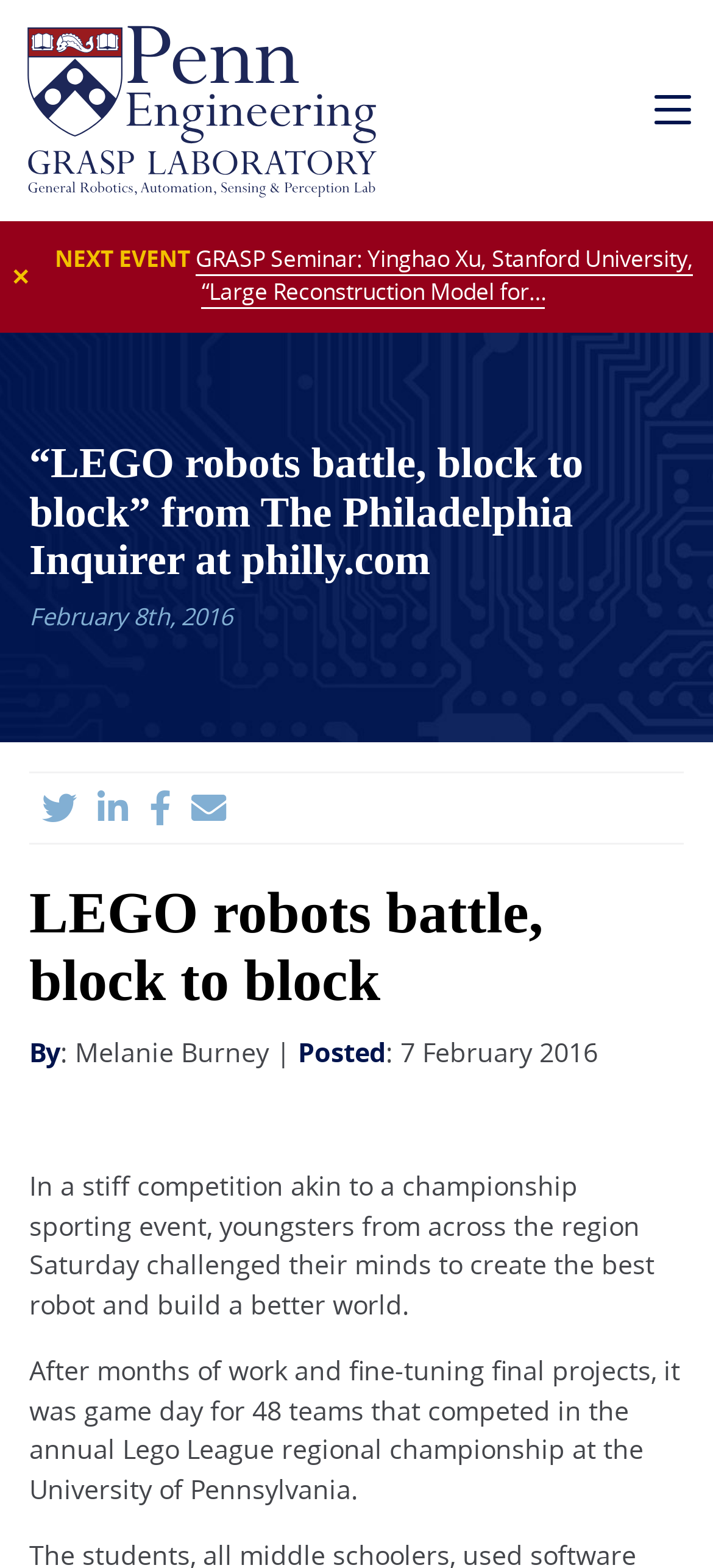What is the name of the laboratory mentioned in the article?
Using the image as a reference, answer with just one word or a short phrase.

Penn Engineering GRASP Laboratory